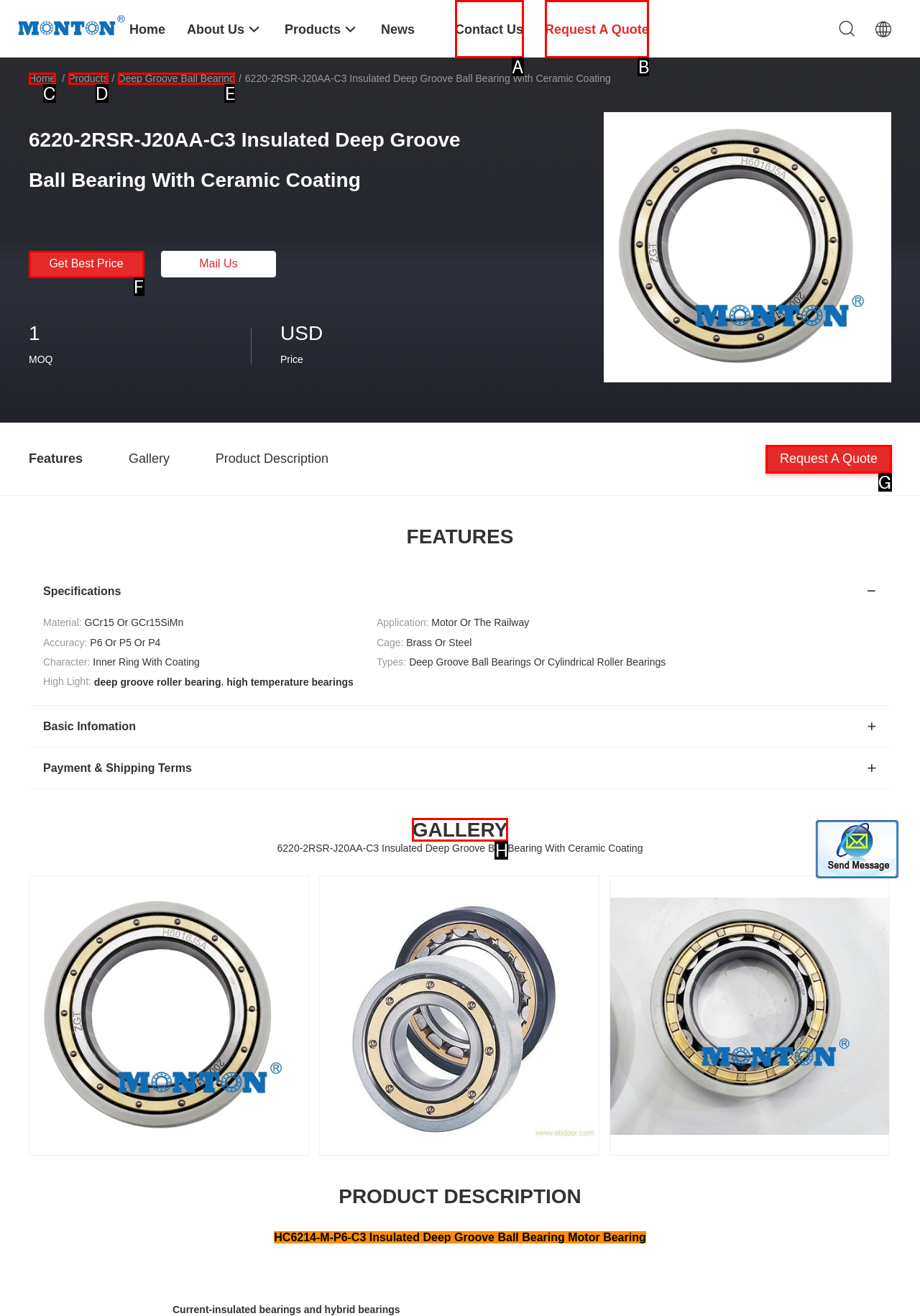Select the UI element that should be clicked to execute the following task: View the product gallery
Provide the letter of the correct choice from the given options.

H